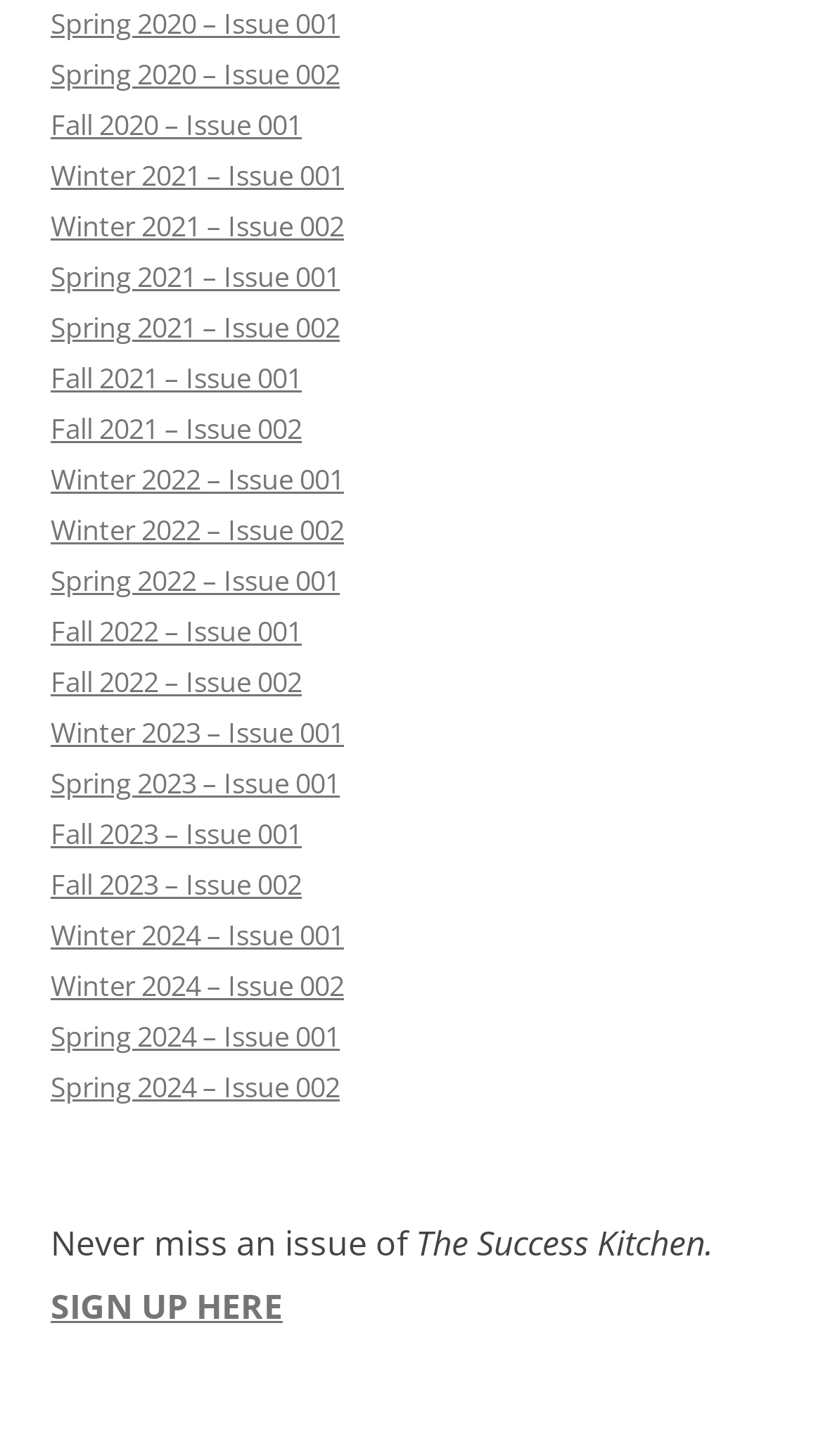Please locate the bounding box coordinates of the element that should be clicked to complete the given instruction: "access Spring 2023 – Issue 001".

[0.062, 0.525, 0.413, 0.551]